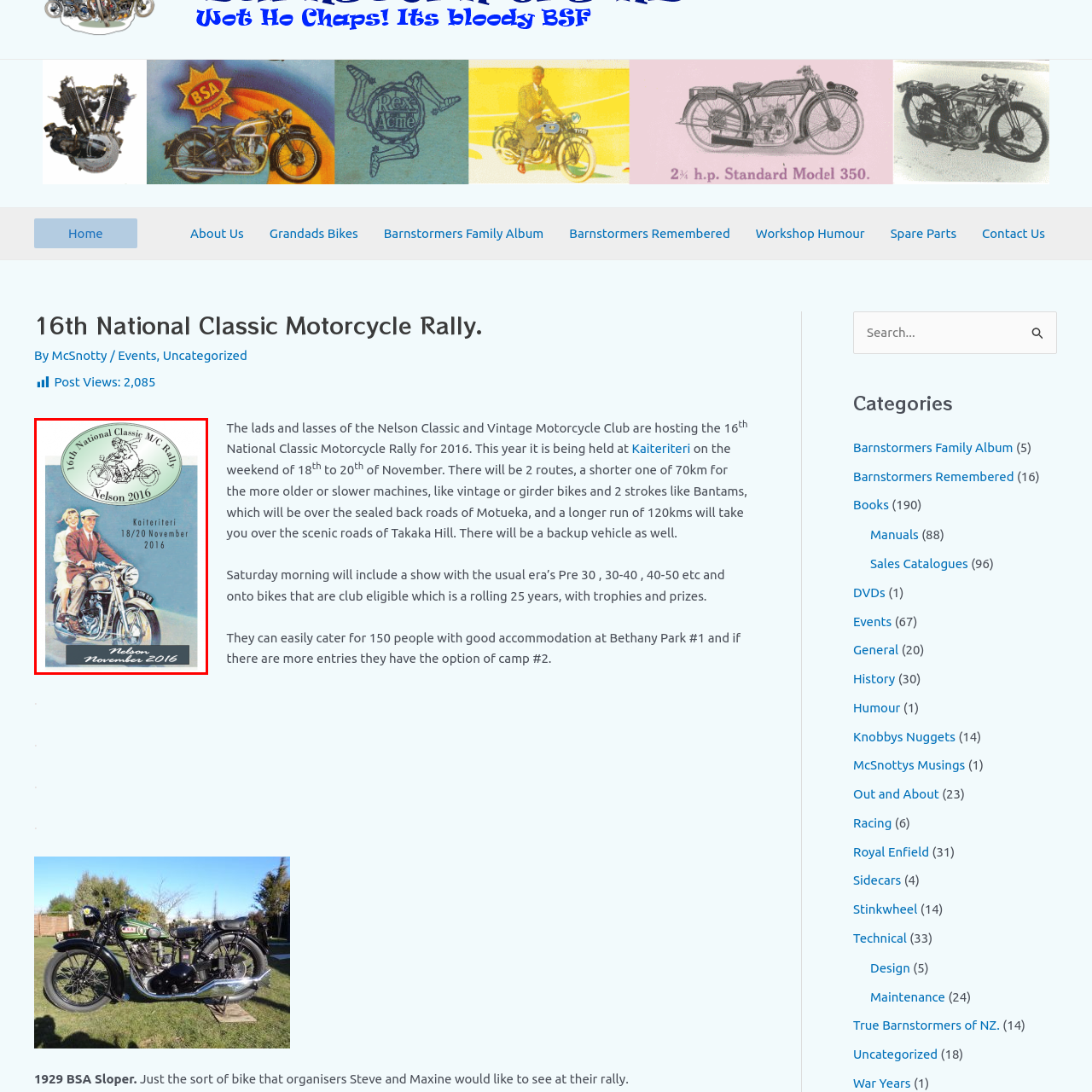Give an in-depth description of the scene depicted in the red-outlined box.

The image showcases a promotional poster for the 16th National Classic Motorcycle Rally, set to take place in Nelson, New Zealand, from November 18 to 20, 2016. At the top, the rally is marked with a circular emblem featuring the text "16th National Classic M.C. Rally" and "Nelson 2016," complemented by a vintage-style illustration of a couple riding a classic motorcycle. The bottom section provides details about the event, including the location, Kaiteriteri, and the dates. The overall design evokes a nostalgic feel, celebrating classic motorcycling culture and inviting enthusiasts to participate in this community gathering.